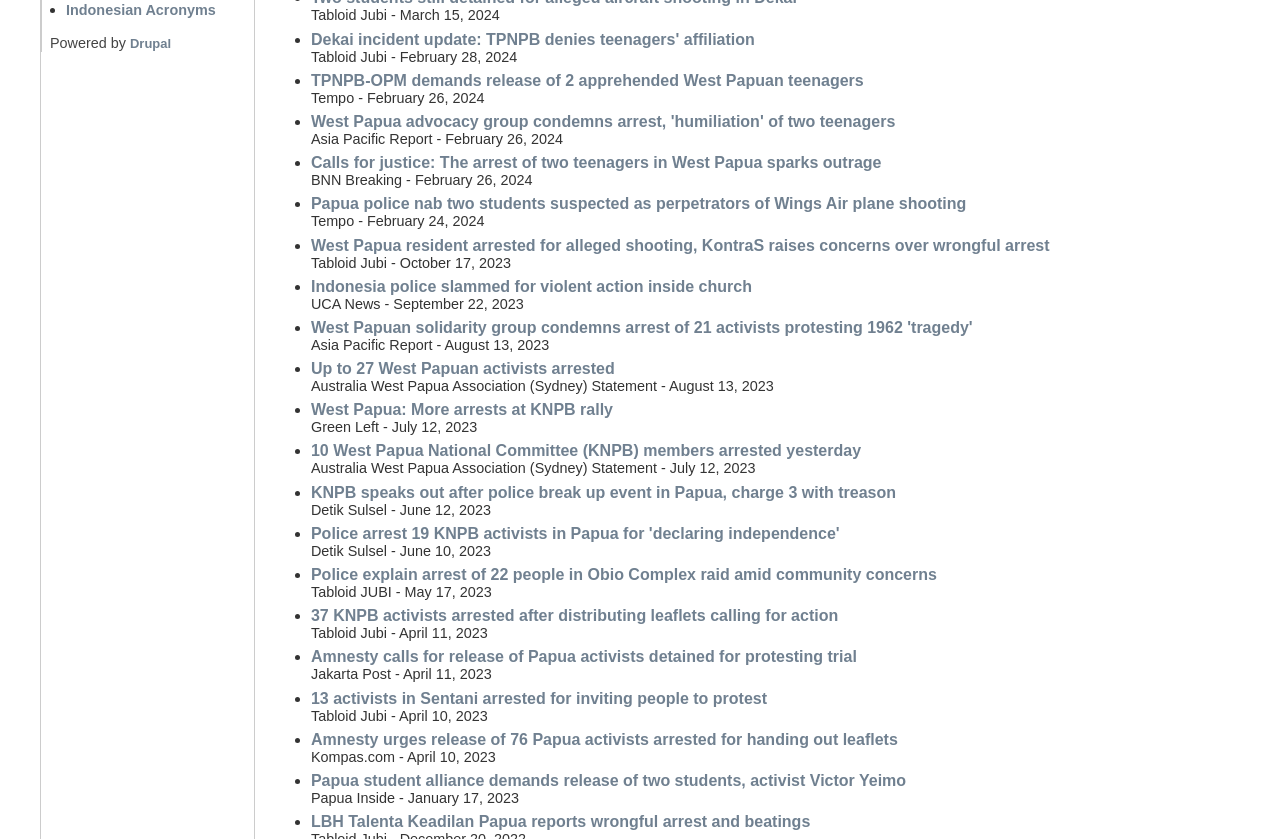Determine the bounding box coordinates for the region that must be clicked to execute the following instruction: "Search for something".

None